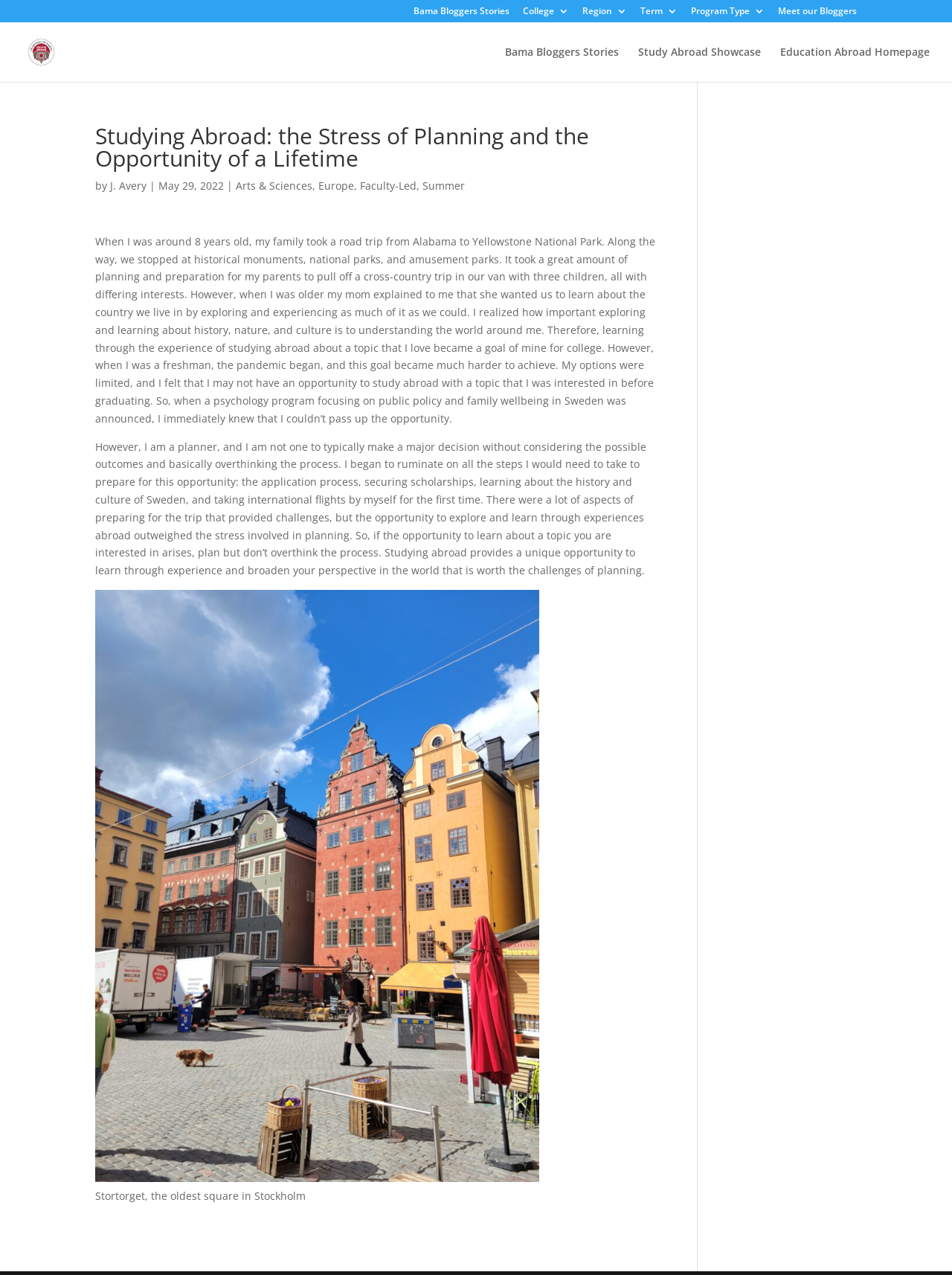Construct a comprehensive description capturing every detail on the webpage.

The webpage is about studying abroad, specifically a personal experience of a student who studied abroad in Sweden. At the top of the page, there are several links to different sections, including "Bama Bloggers Stories", "College 3", "Region 3", "Term 3", "Program Type 3", and "Meet our Bloggers". Below these links, there is a search box where users can search for specific content.

The main article is divided into two sections. The first section has a heading "Studying Abroad: the Stress of Planning and the Opportunity of a Lifetime" and is written by J. Avery, dated May 29, 2022. The article is categorized under "Arts & Sciences", "Europe", "Faculty-Led", and "Summer". The author shares their personal experience of wanting to study abroad and how they overcame the challenges of planning to make it happen.

The second section of the article is a longer passage where the author reflects on the importance of exploring and learning about history, nature, and culture. They share a personal anecdote about a family road trip to Yellowstone National Park and how it sparked their interest in studying abroad. The author then discusses the challenges they faced in planning their study abroad trip to Sweden, but how the opportunity to learn and experience new things outweighed the stress.

Below the article, there is a figure with a link and a figcaption that describes the image as "Stortorget, the oldest square in Stockholm".